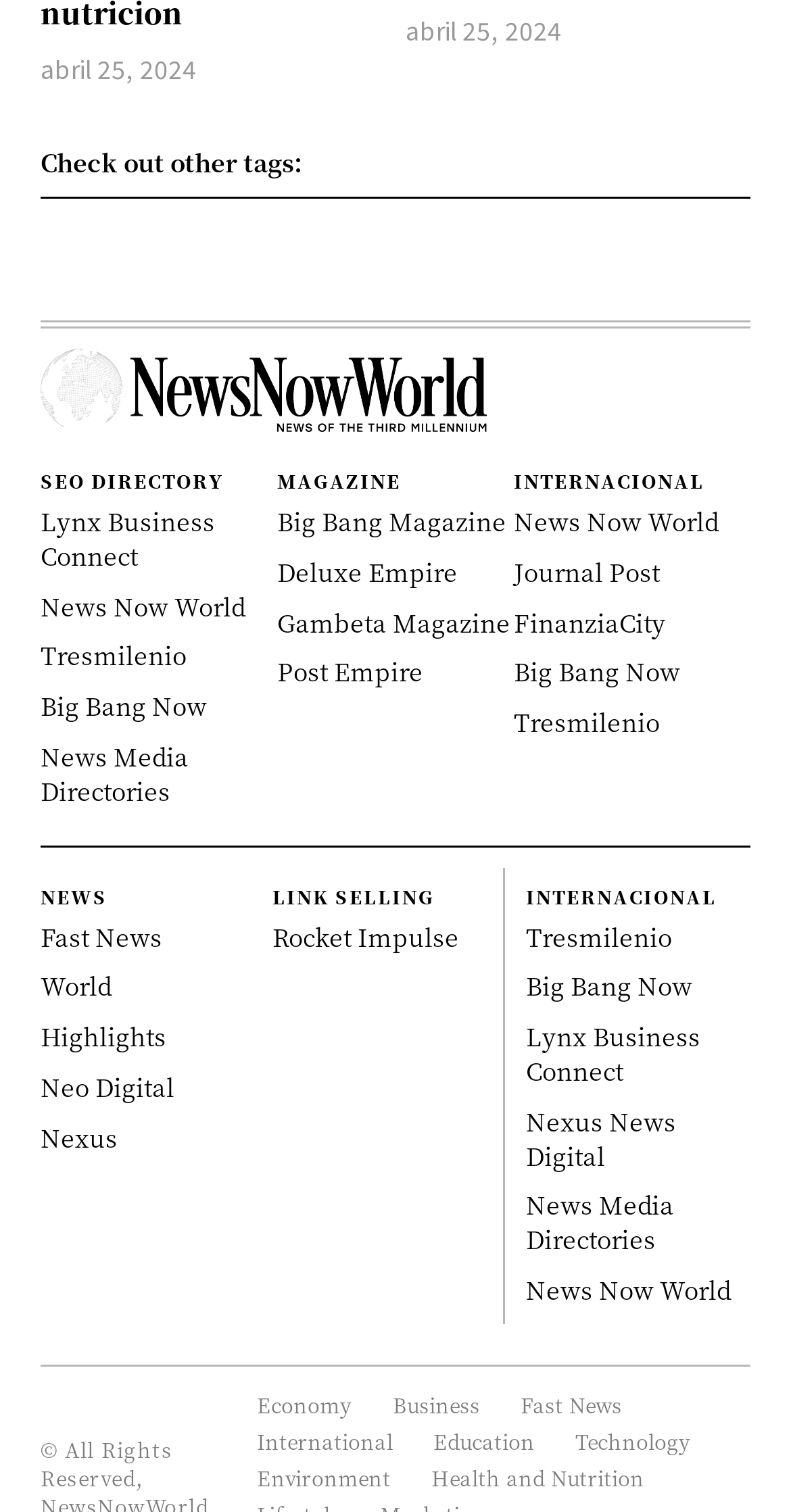What is the name of the first link under the 'MAGAZINE' category?
Please look at the screenshot and answer in one word or a short phrase.

Big Bang Magazine